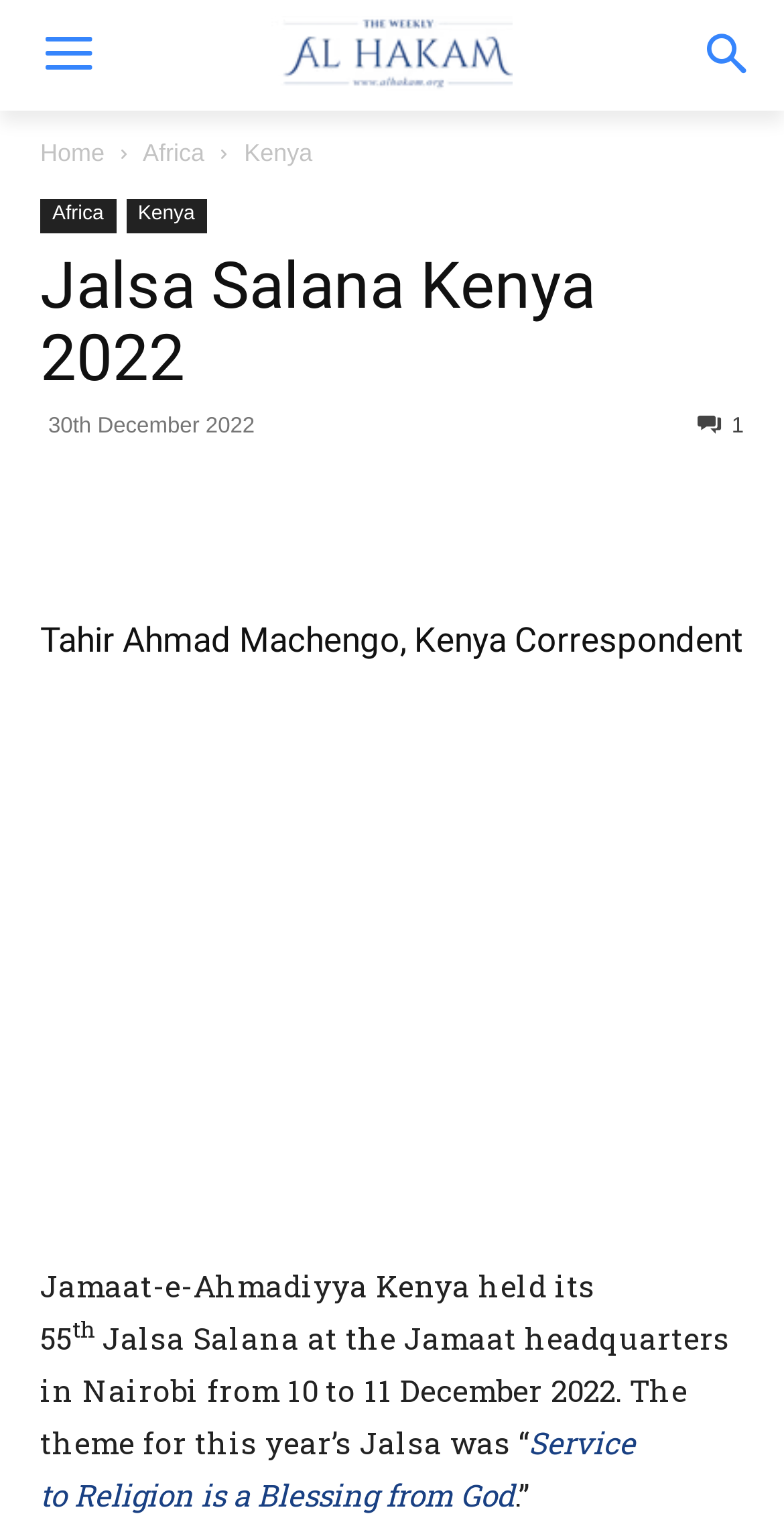Identify the bounding box coordinates of the section that should be clicked to achieve the task described: "Check the Privacy Policy".

None